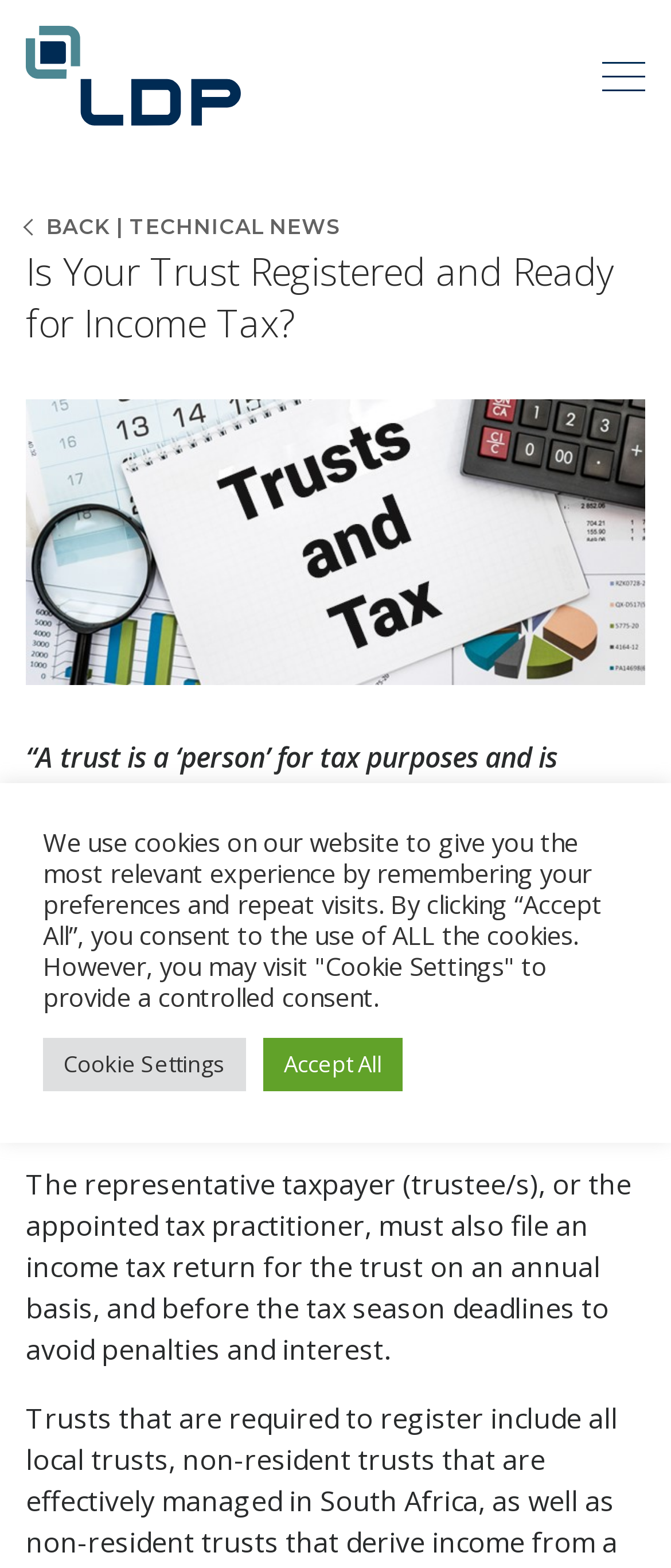Who is responsible for filing an income tax return for the trust?
Please analyze the image and answer the question with as much detail as possible.

Based on the StaticText element with OCR text 'The representative taxpayer (trustee/s), or the appointed tax practitioner, must also file an income tax return for the trust on an annual basis, and before the tax season deadlines to avoid penalties and interest.', the trustee or the appointed tax practitioner is responsible for filing an income tax return for the trust.